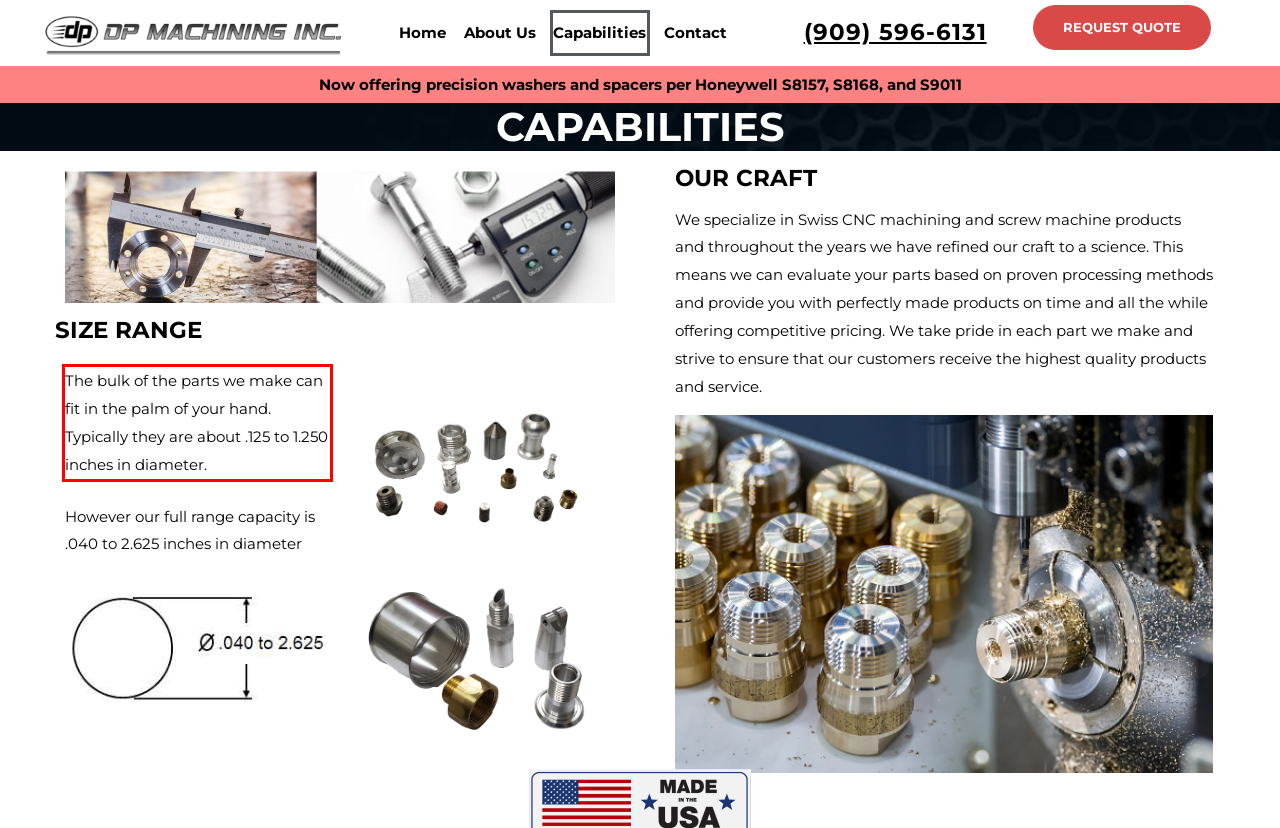Please examine the screenshot of the webpage and read the text present within the red rectangle bounding box.

The bulk of the parts we make can fit in the palm of your hand. Typically they are about .125 to 1.250 inches in diameter.